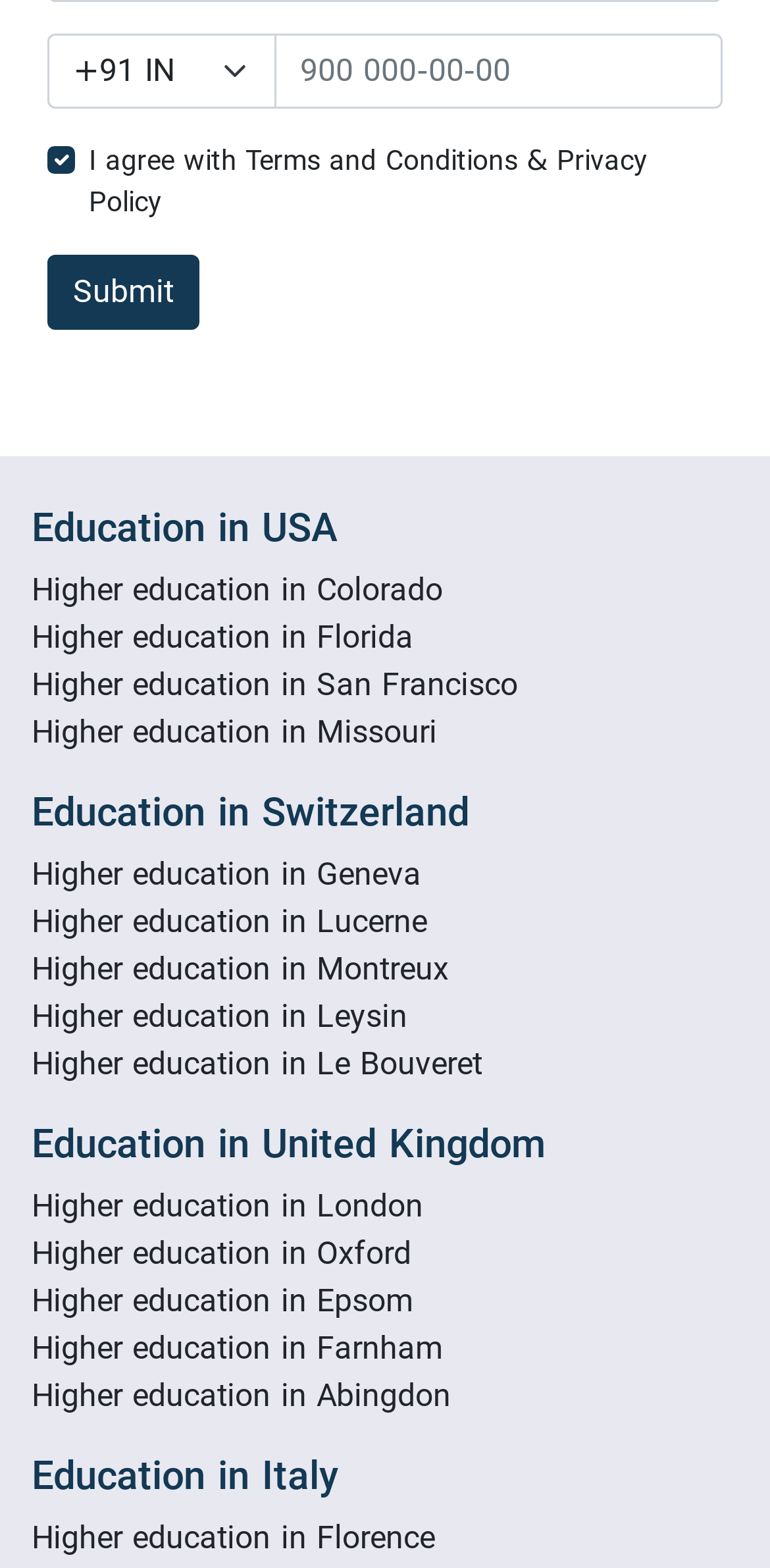Given the content of the image, can you provide a detailed answer to the question?
What is the function of the combobox?

The combobox has an ID 'dial_code_select', which suggests that its function is to allow the user to select a dial code, possibly for phone number input.